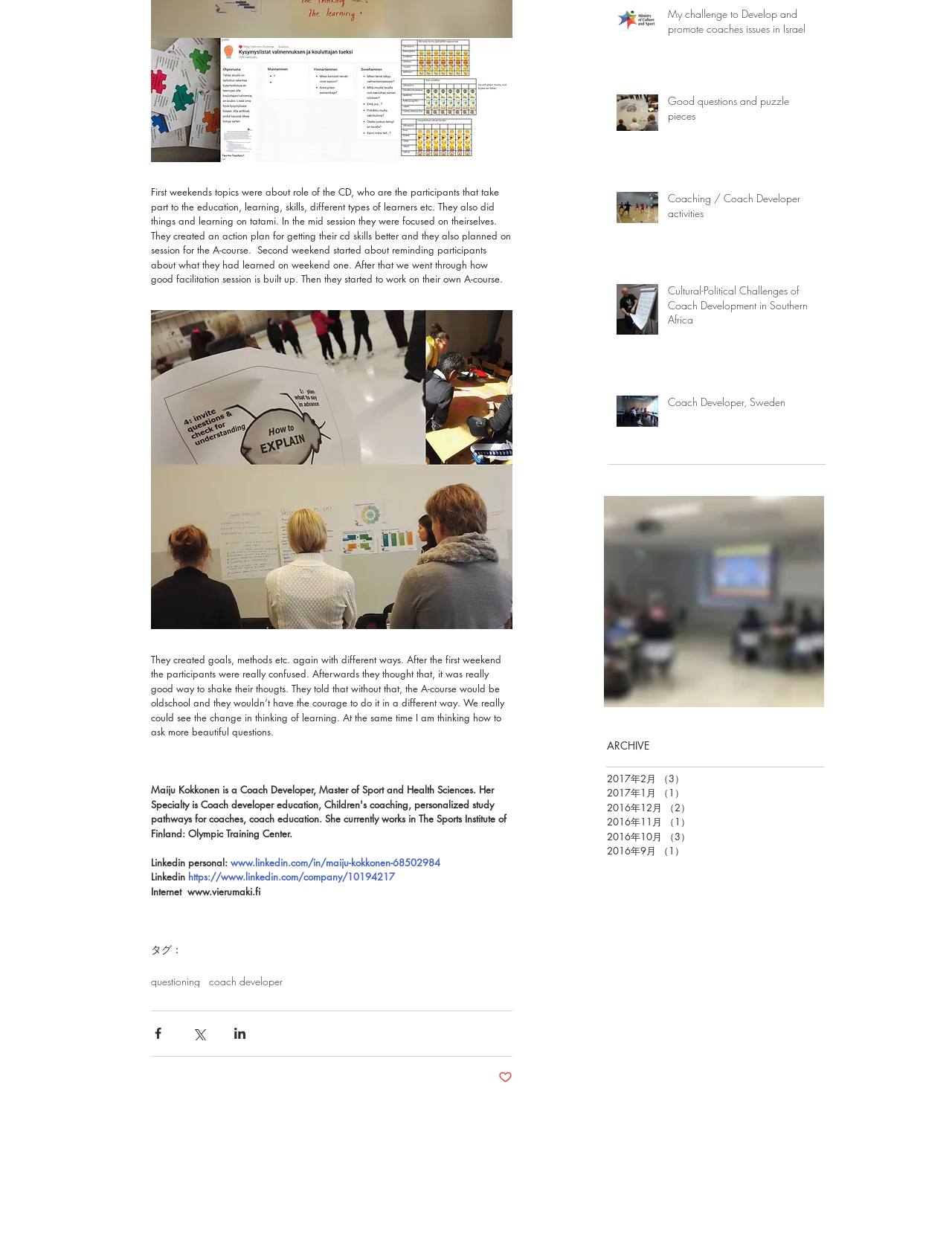Can you provide the bounding box coordinates for the element that should be clicked to implement the instruction: "View image in slide show gallery"?

[0.634, 0.397, 0.866, 0.566]